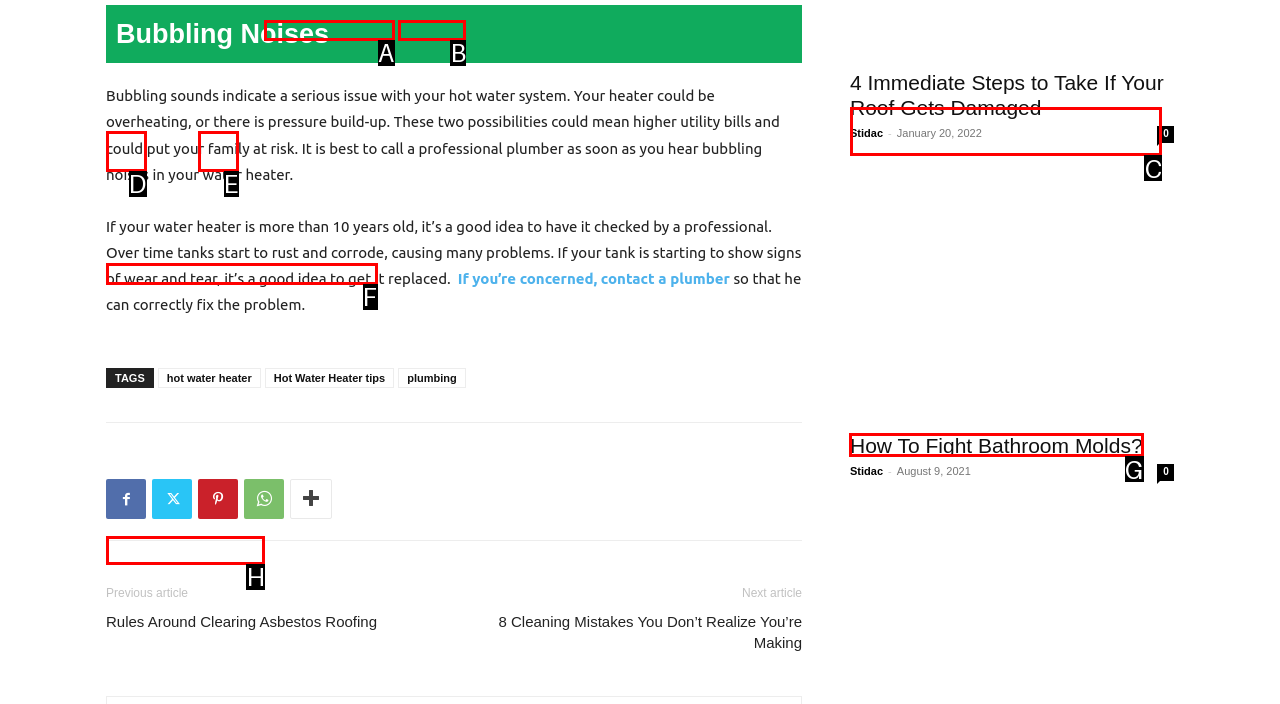Select the appropriate bounding box to fulfill the task: Read the article about fighting bathroom molds Respond with the corresponding letter from the choices provided.

G